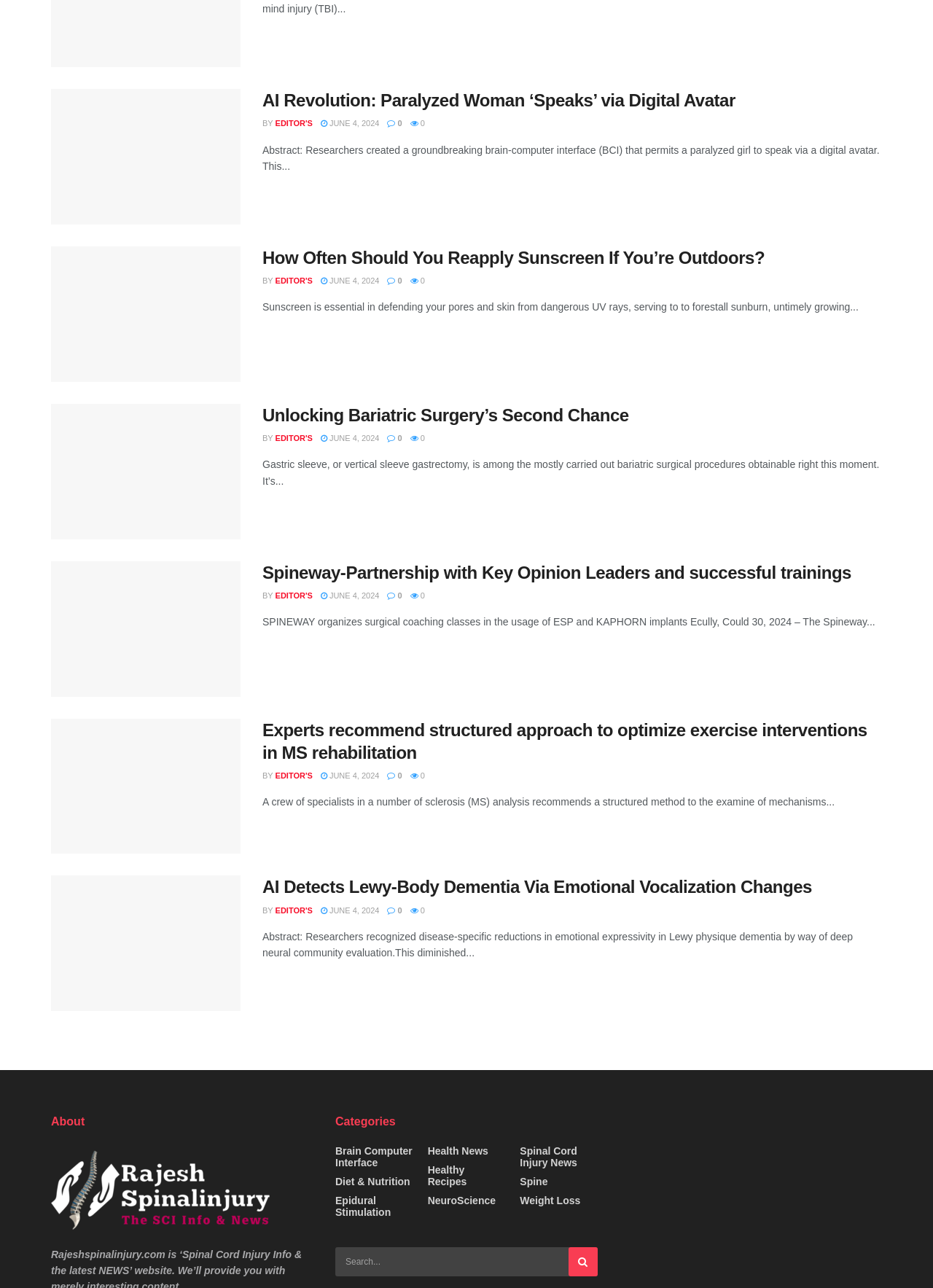Please identify the bounding box coordinates of the region to click in order to complete the task: "Enter phone number in the '手机' textbox". The coordinates must be four float numbers between 0 and 1, specified as [left, top, right, bottom].

None